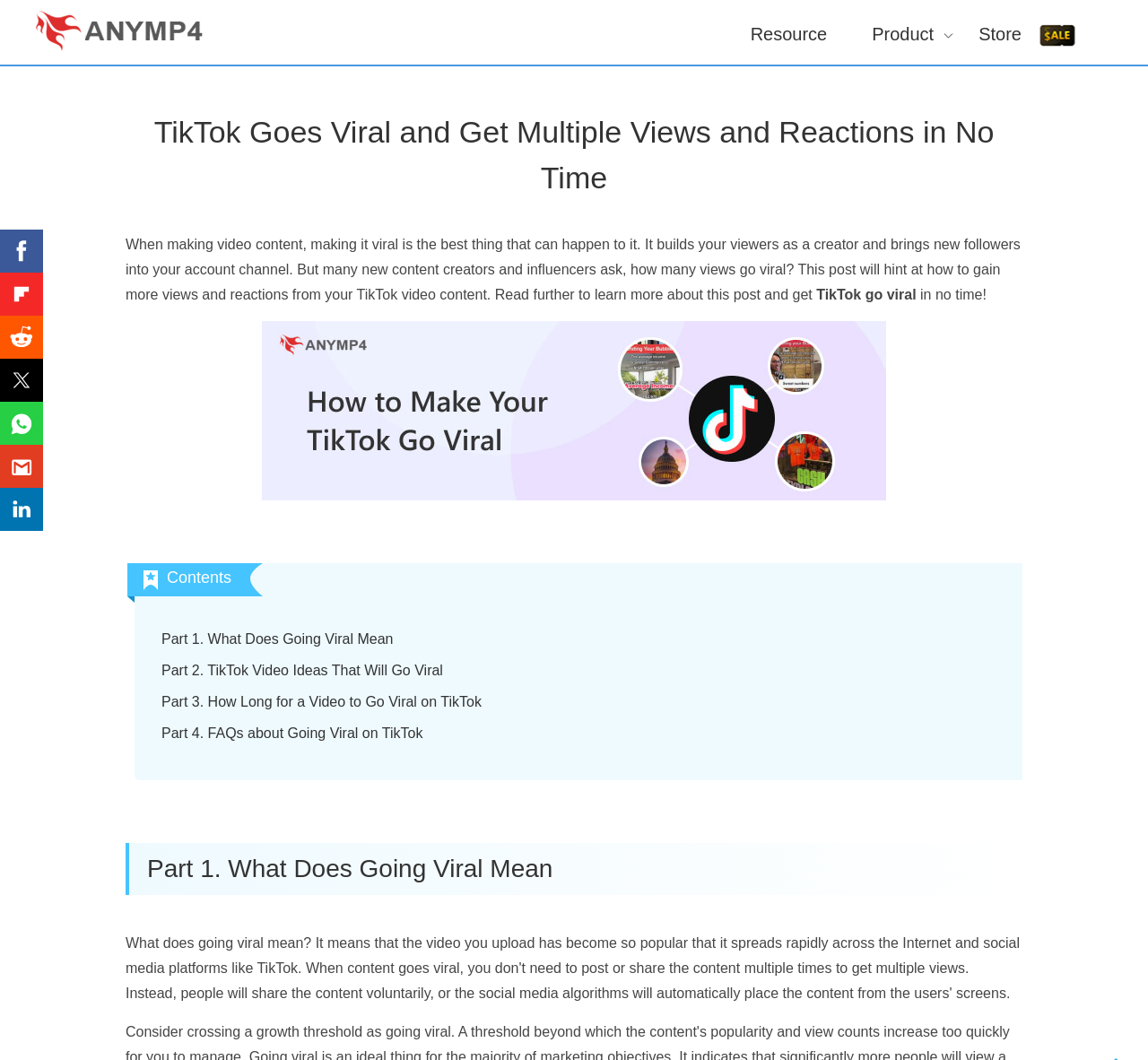From the screenshot, find the bounding box of the UI element matching this description: "alt="AnyMP4 Logo"". Supply the bounding box coordinates in the form [left, top, right, bottom], each a float between 0 and 1.

[0.031, 0.037, 0.177, 0.051]